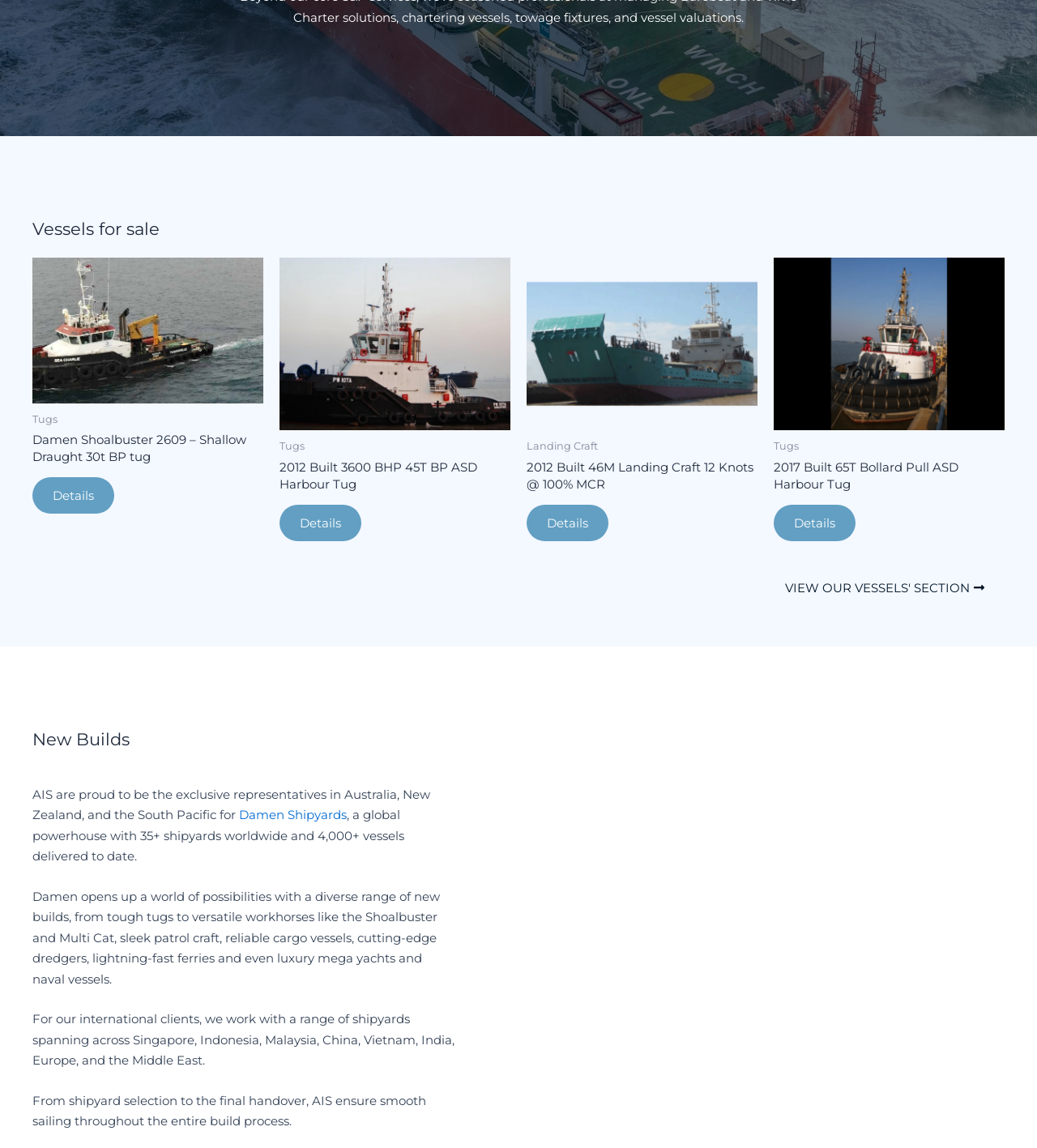Provide the bounding box coordinates in the format (top-left x, top-left y, bottom-right x, bottom-right y). All values are floating point numbers between 0 and 1. Determine the bounding box coordinate of the UI element described as: Details

[0.508, 0.44, 0.587, 0.472]